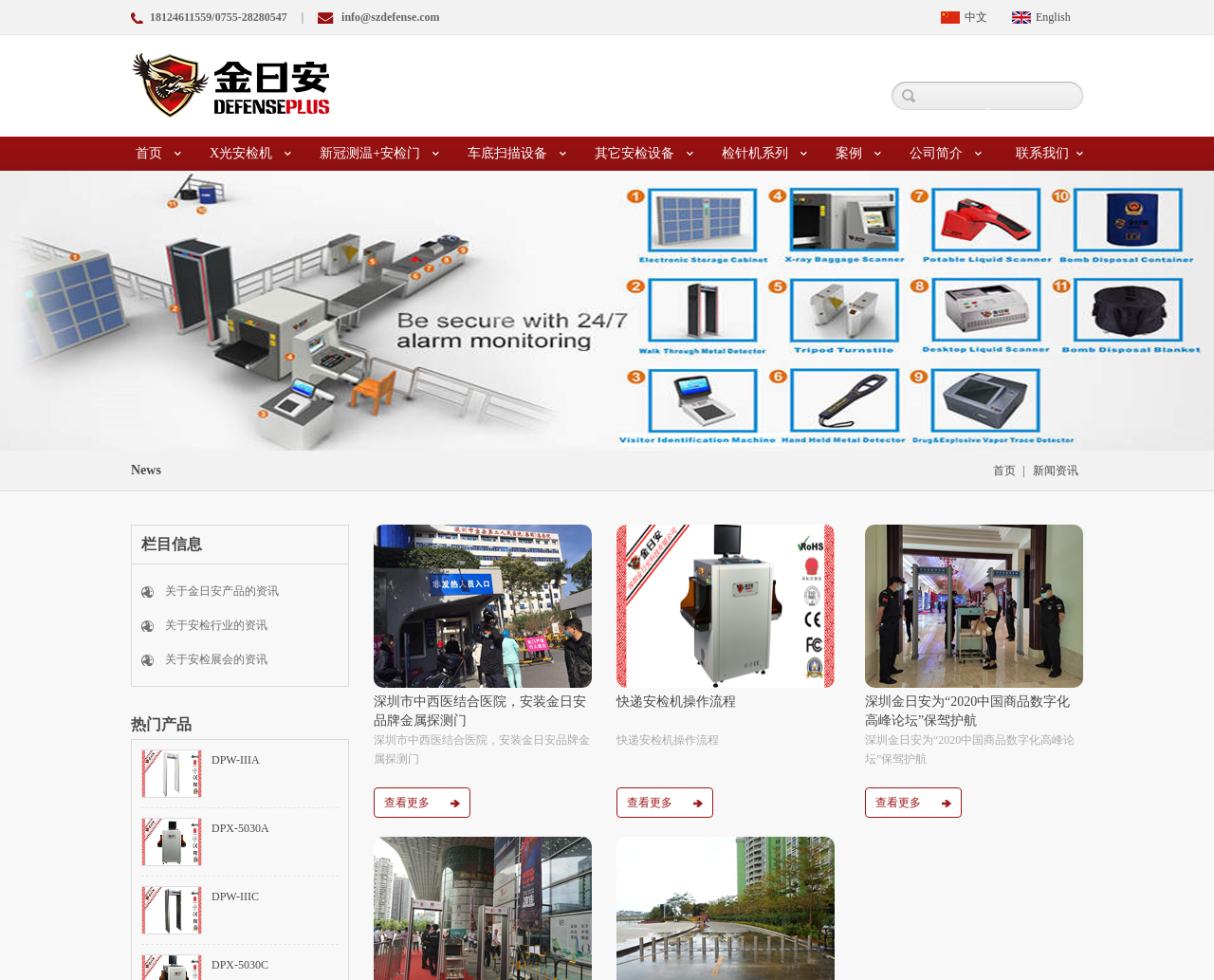How many languages are available on this website?
Using the visual information, answer the question in a single word or phrase.

2